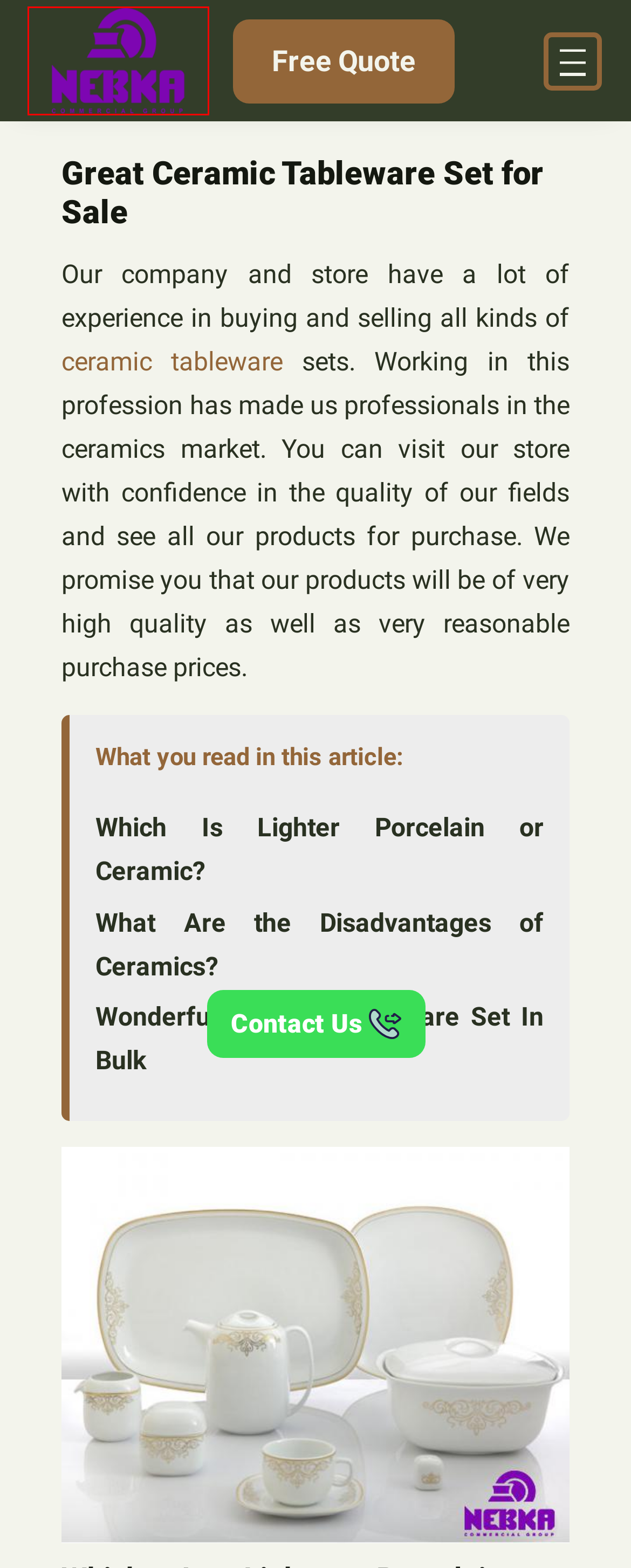Examine the screenshot of the webpage, which has a red bounding box around a UI element. Select the webpage description that best fits the new webpage after the element inside the red bounding box is clicked. Here are the choices:
A. Buy arcopal france white plates at an exceptional price - Nebka
B. arcopal tea set purchase price + user guide - Nebka
C. Buy the best types of homemade sauce at a cheap price - Nebka
D. vintage arcopal france purchase price + user guide - Nebka
E. Buy the best types of arcopal vs corelle at a cheap price - Nebka
F. best mustard sauce for steak | Reasonable price, great purchase - Nebka
G. Nebka
H. ceramic tableware Archives - Nebka

G